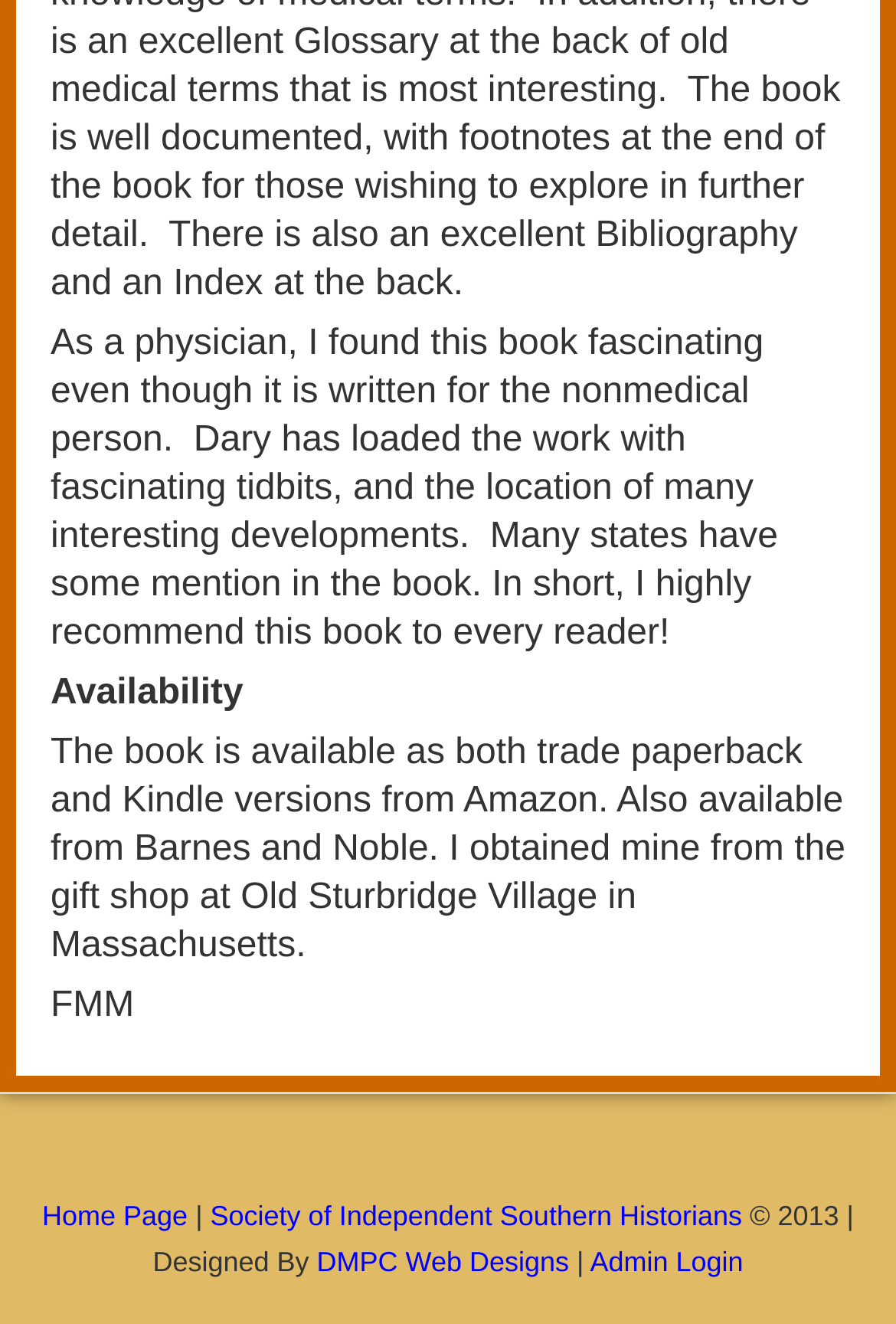What is the book format available on Amazon?
From the screenshot, supply a one-word or short-phrase answer.

Kindle